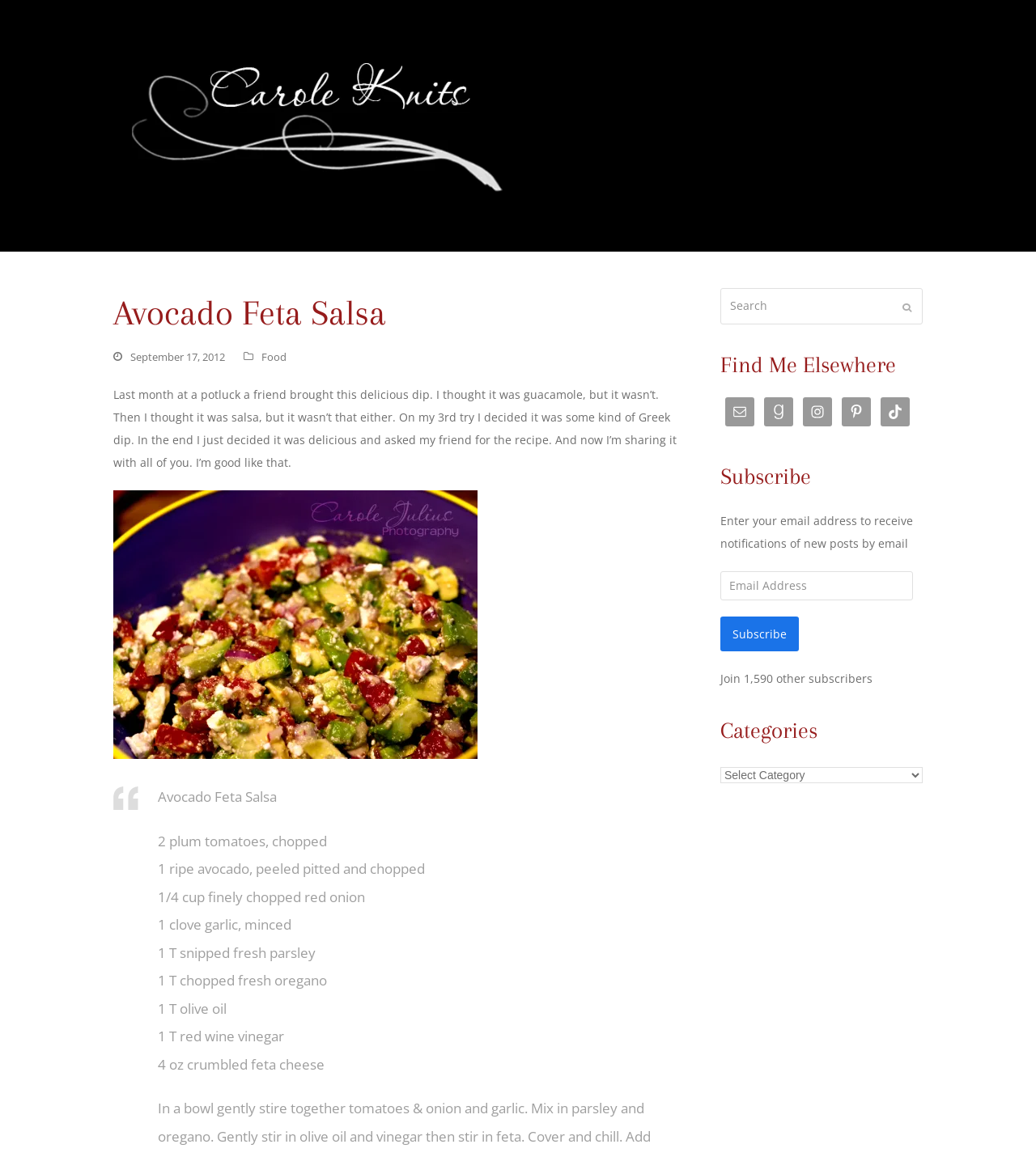What is the author's blog name?
Look at the image and respond with a one-word or short-phrase answer.

Carole Knits